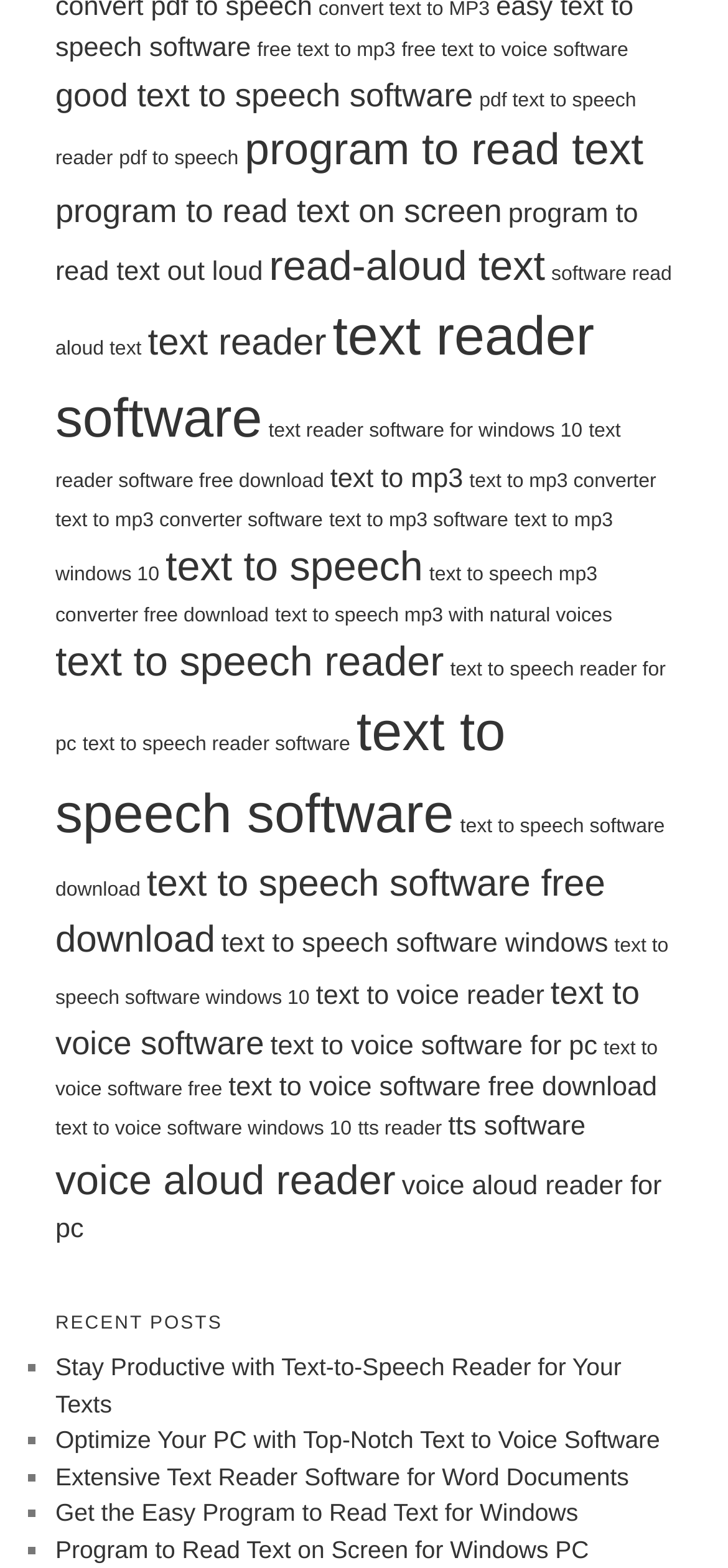Please answer the following question using a single word or phrase: What is the function of the software mentioned in the link 'program to read text on screen for windows pc'?

Read text on screen